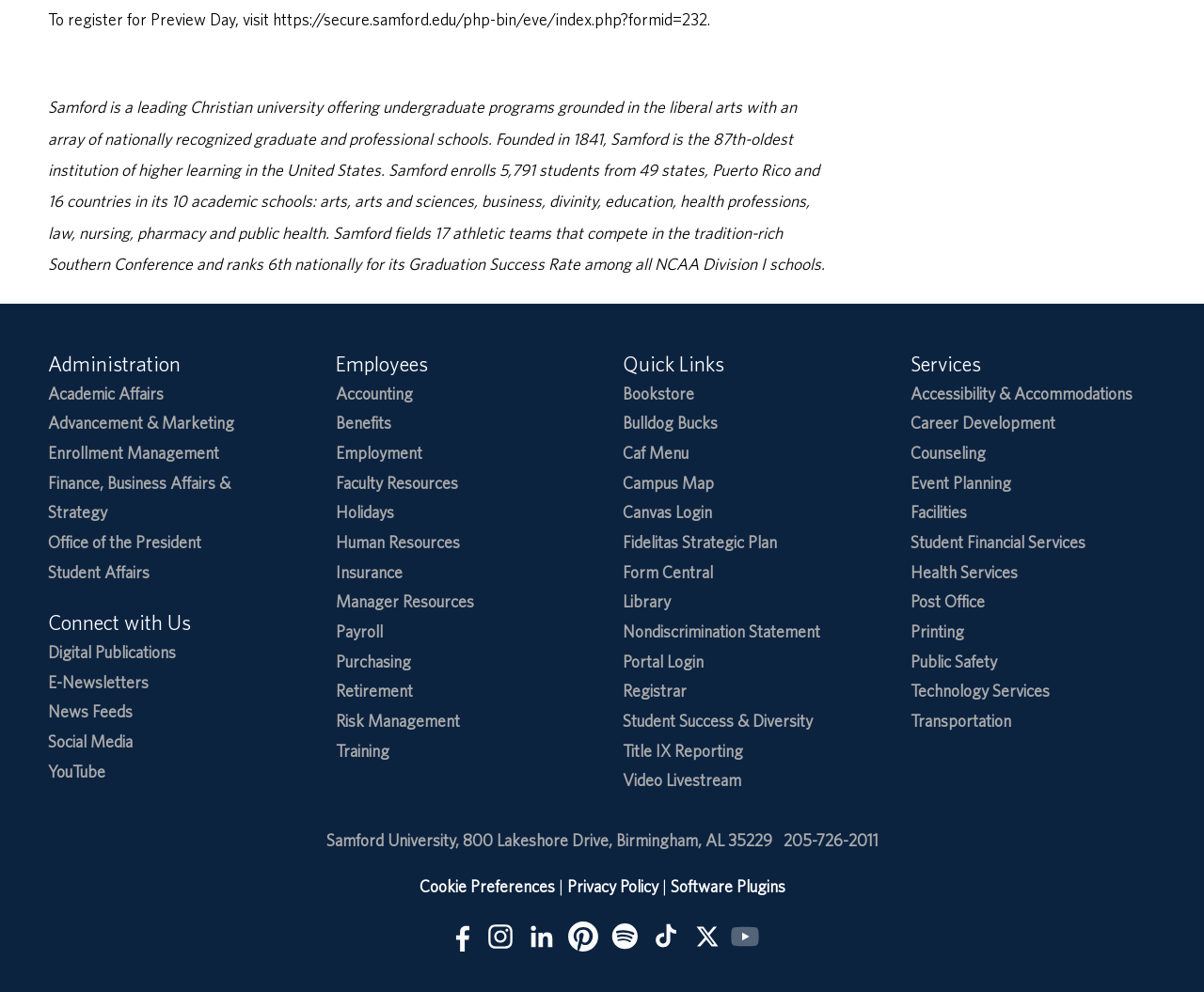Please determine the bounding box coordinates of the element to click on in order to accomplish the following task: "Register for Preview Day". Ensure the coordinates are four float numbers ranging from 0 to 1, i.e., [left, top, right, bottom].

[0.04, 0.009, 0.59, 0.029]